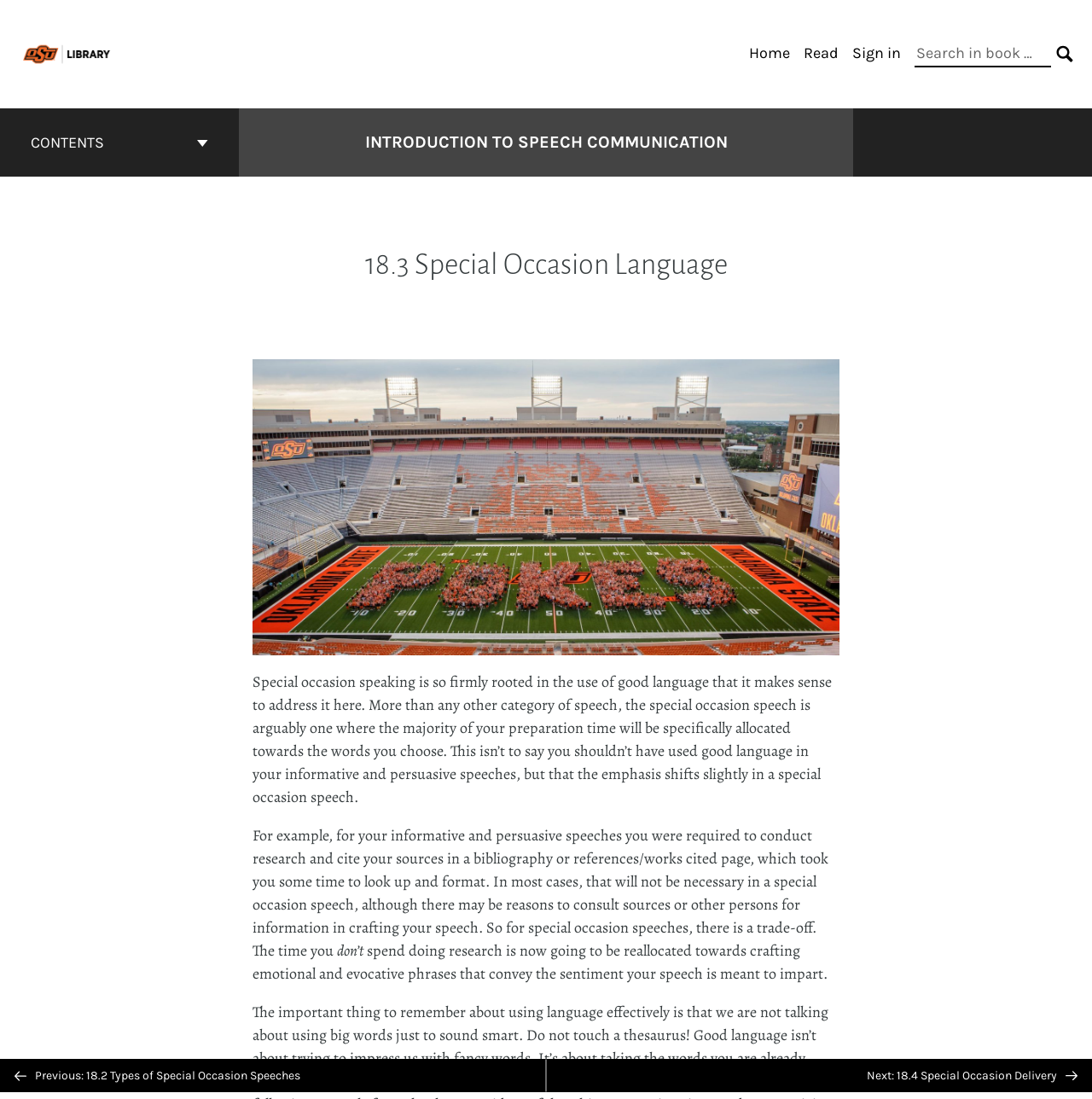Locate the bounding box coordinates of the clickable region to complete the following instruction: "Click on the 'OPEN OKSTATE' link."

[0.012, 0.041, 0.111, 0.055]